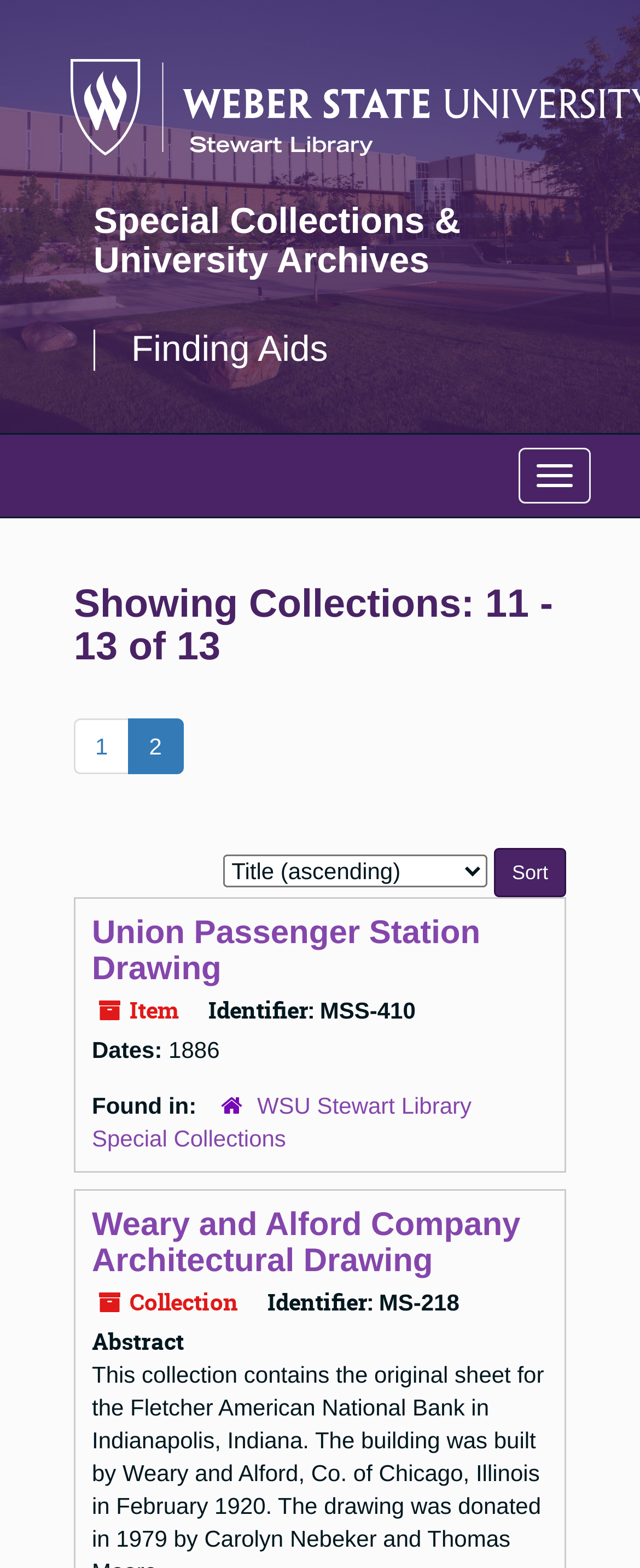What is the name of the library where the first collection is found?
Please answer the question with a detailed and comprehensive explanation.

I examined the webpage and found the information about the first collection, 'Union Passenger Station Drawing'. According to the webpage, it is found in the 'WSU Stewart Library Special Collections'.